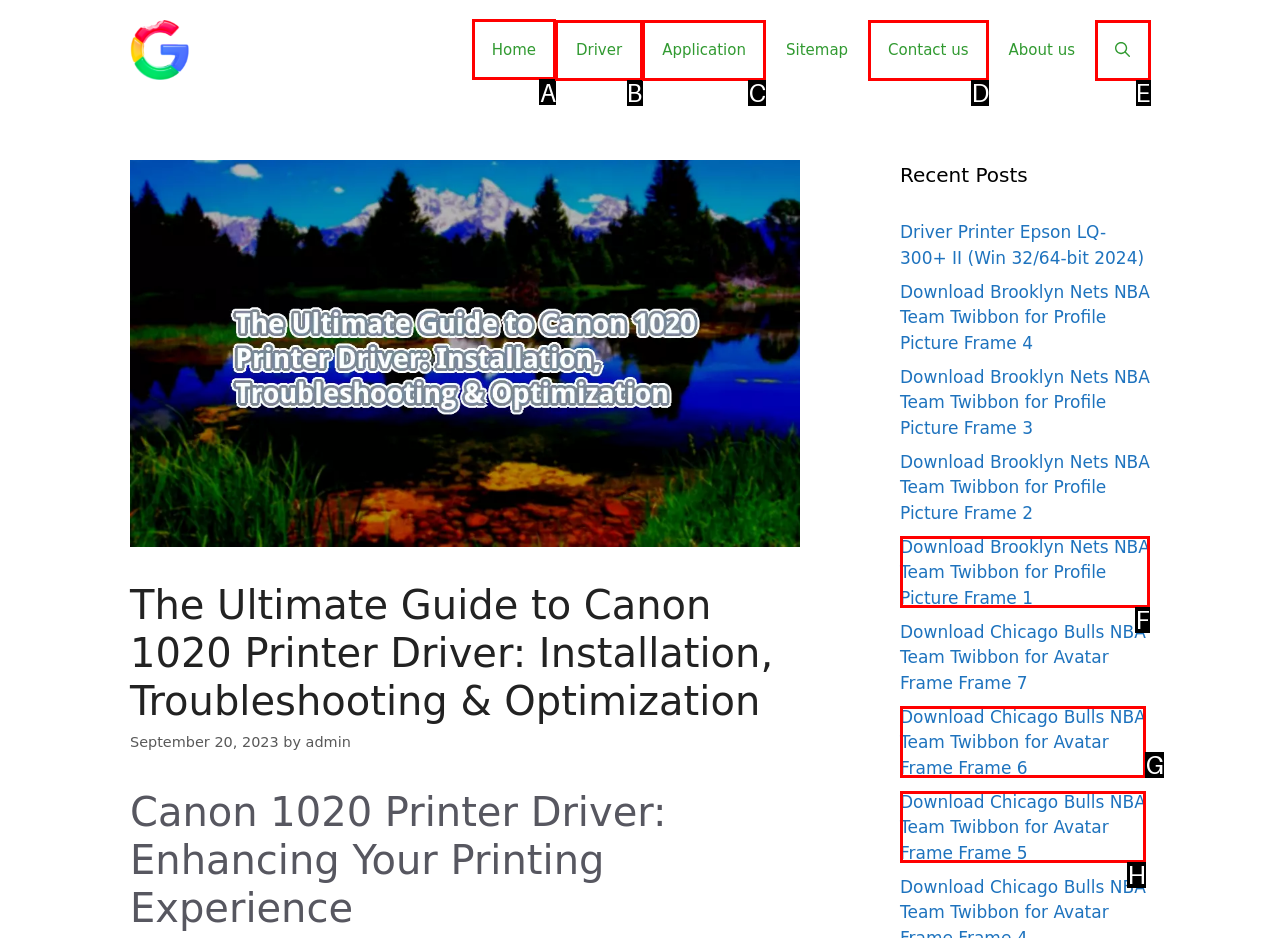Identify the correct UI element to click to follow this instruction: go to home page
Respond with the letter of the appropriate choice from the displayed options.

A